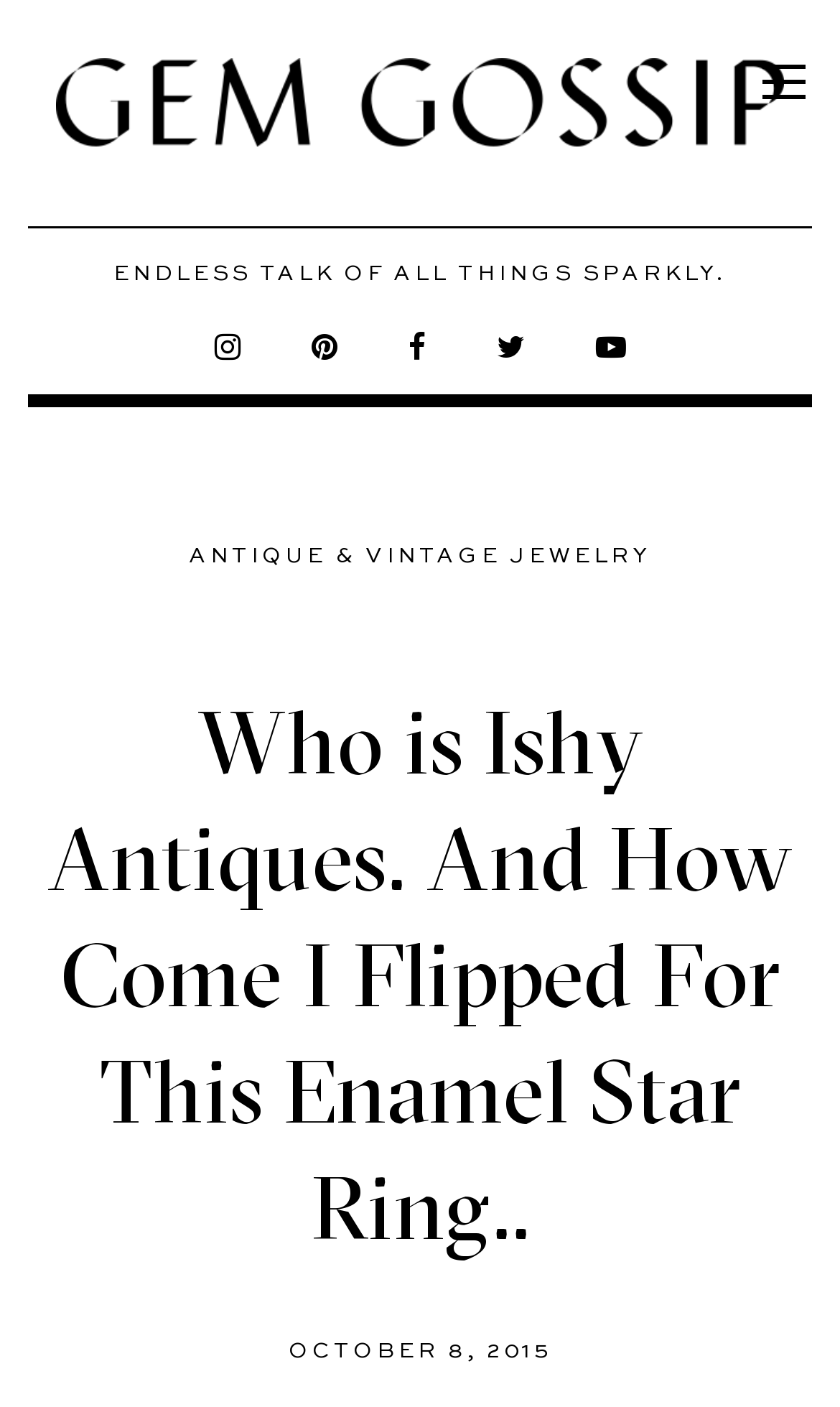Determine the bounding box for the UI element that matches this description: "Antique & Vintage Jewelry".

[0.224, 0.388, 0.776, 0.403]